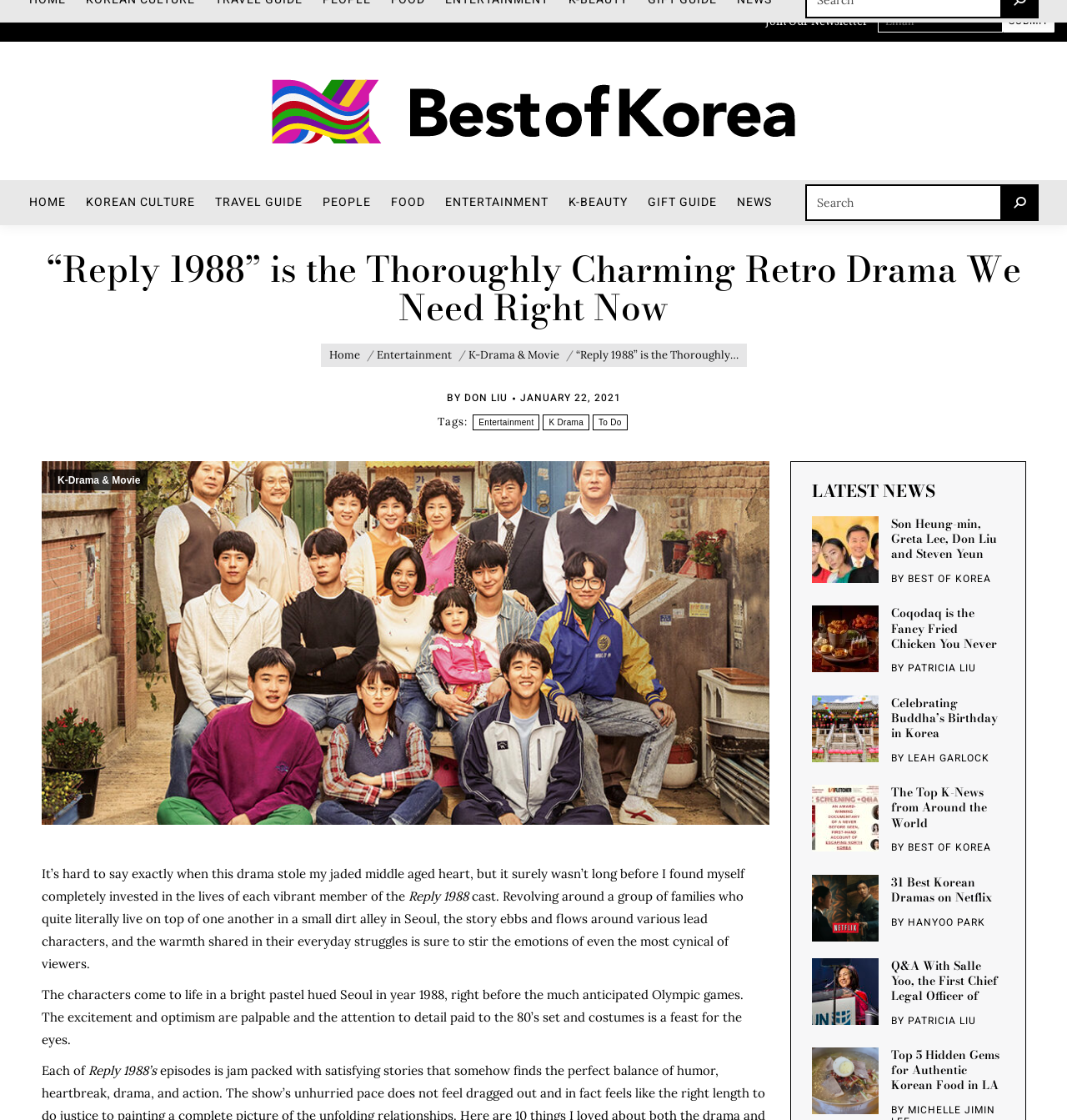Using the description: "parent_node: Best of Korea", determine the UI element's bounding box coordinates. Ensure the coordinates are in the format of four float numbers between 0 and 1, i.e., [left, top, right, bottom].

[0.255, 0.064, 0.745, 0.134]